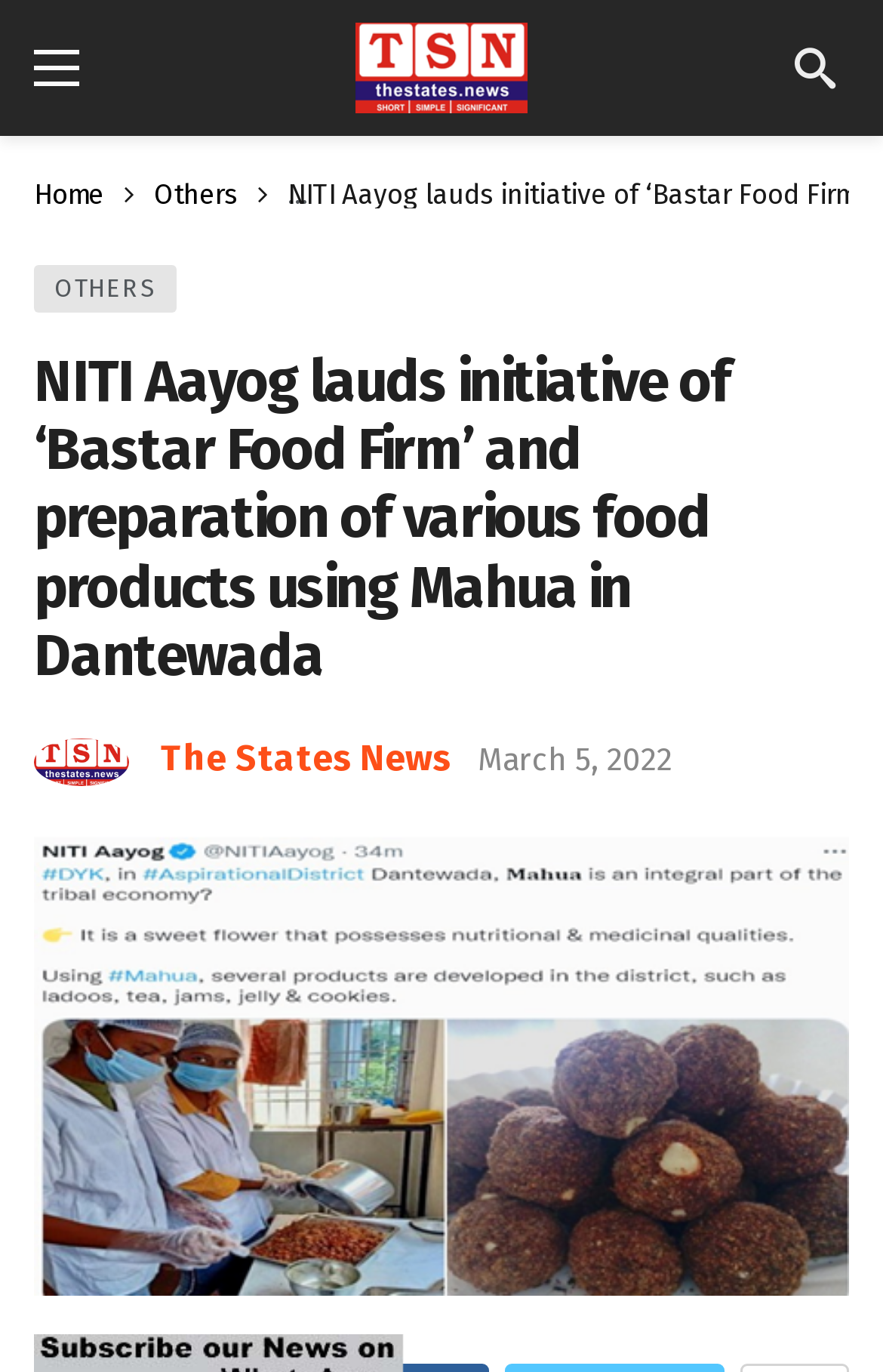Give a one-word or short phrase answer to this question: 
What is the topic of the article?

Bastar Food Firm